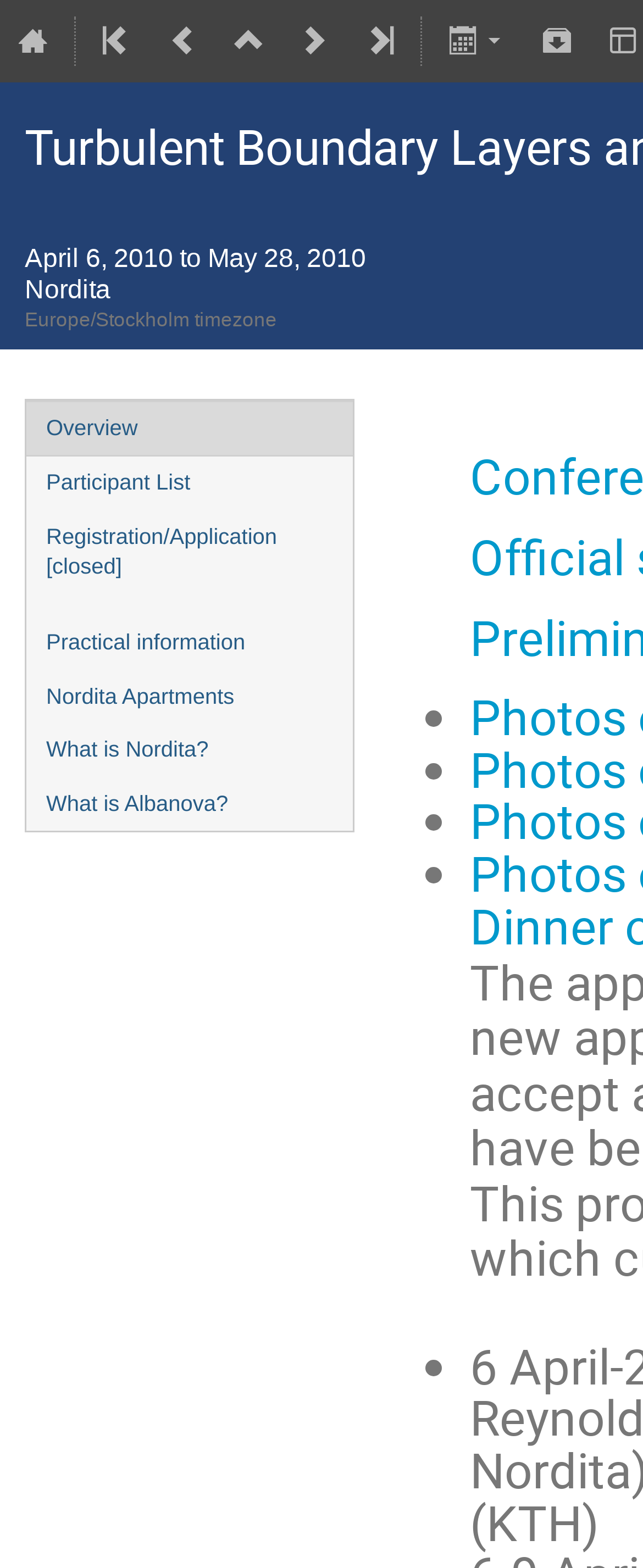Can you identify the bounding box coordinates of the clickable region needed to carry out this instruction: 'Get in touch with Vudoo'? The coordinates should be four float numbers within the range of 0 to 1, stated as [left, top, right, bottom].

None